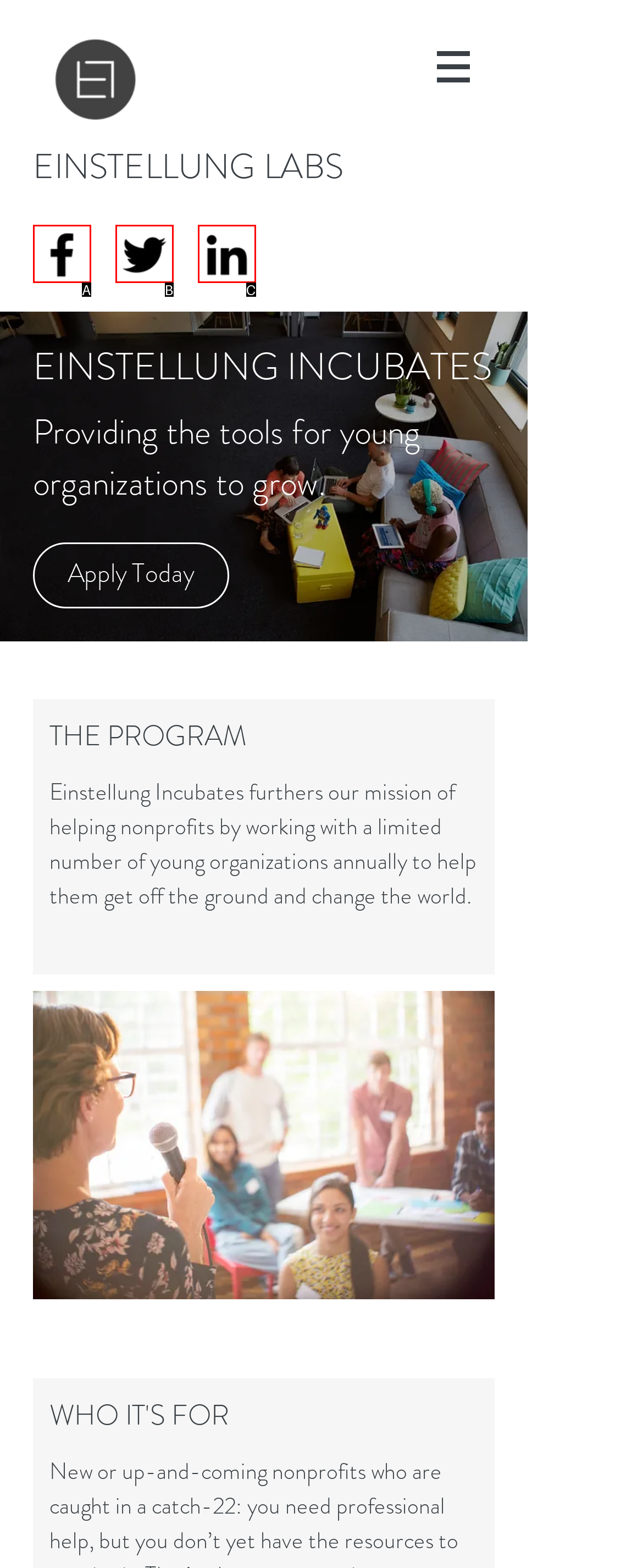Given the description: SEARCH, select the HTML element that best matches it. Reply with the letter of your chosen option.

None